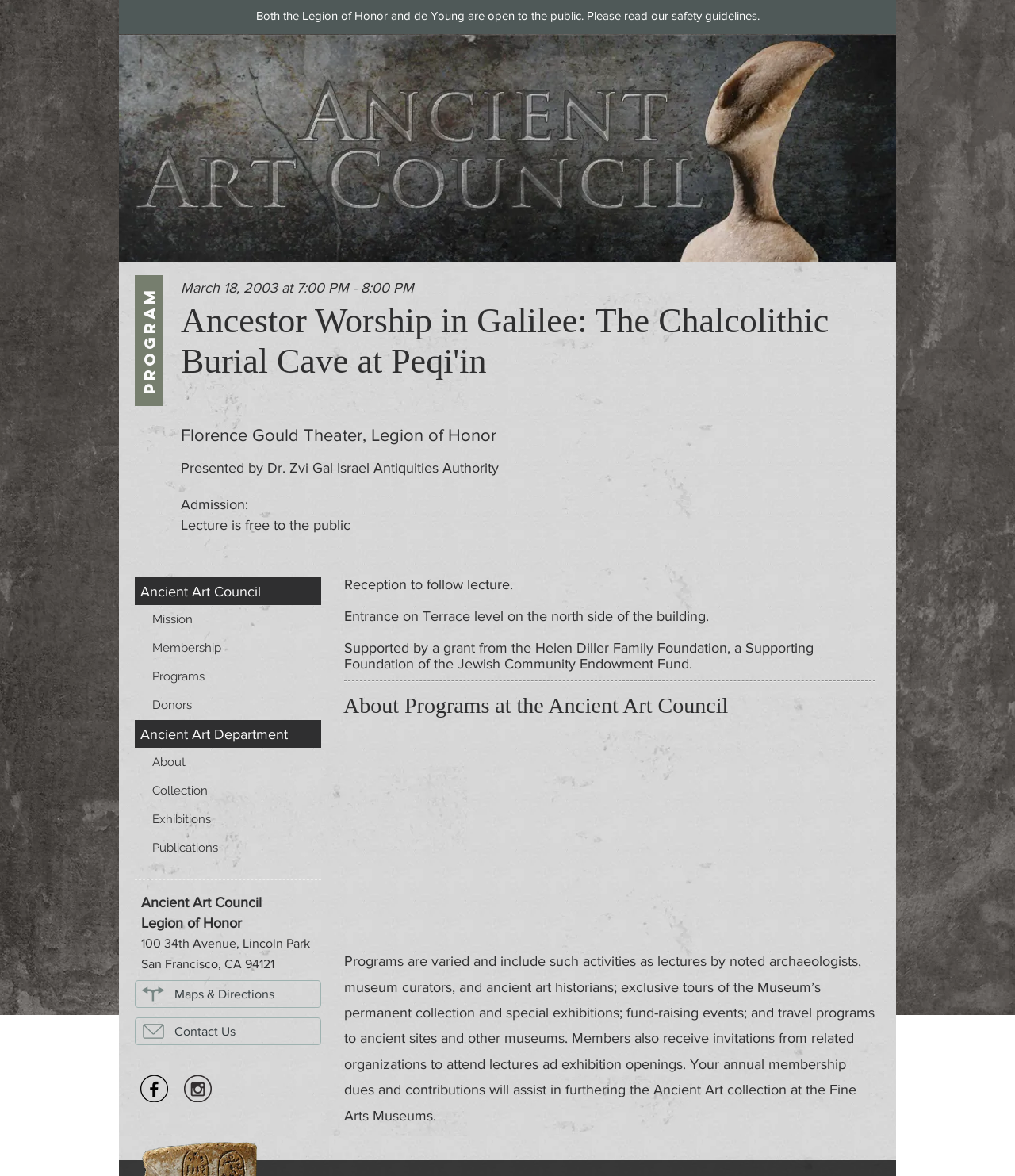Determine the bounding box for the UI element that matches this description: "Ancient Art Department".

[0.133, 0.612, 0.316, 0.636]